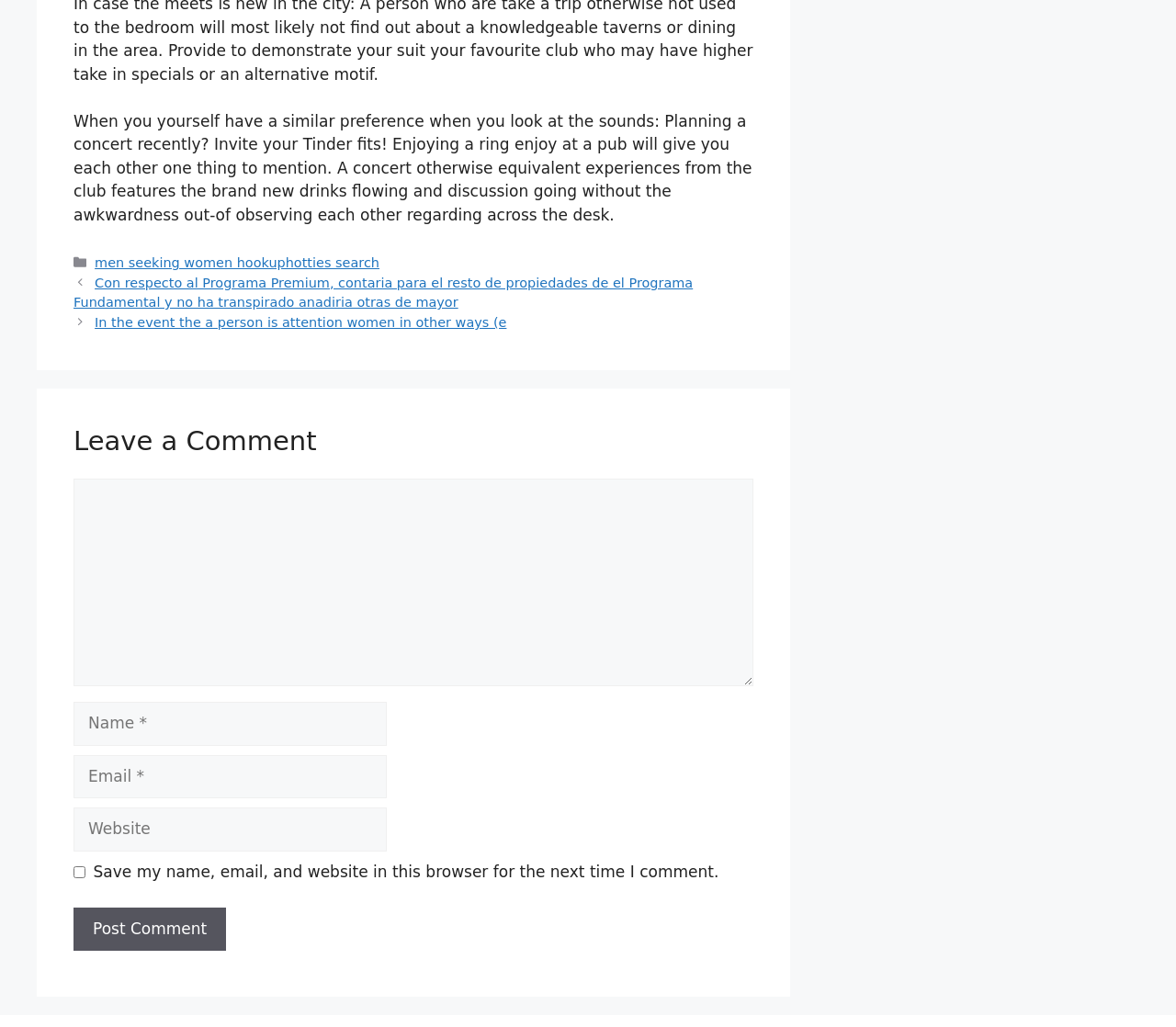Locate the bounding box coordinates of the segment that needs to be clicked to meet this instruction: "Enter your name".

[0.062, 0.683, 0.329, 0.726]